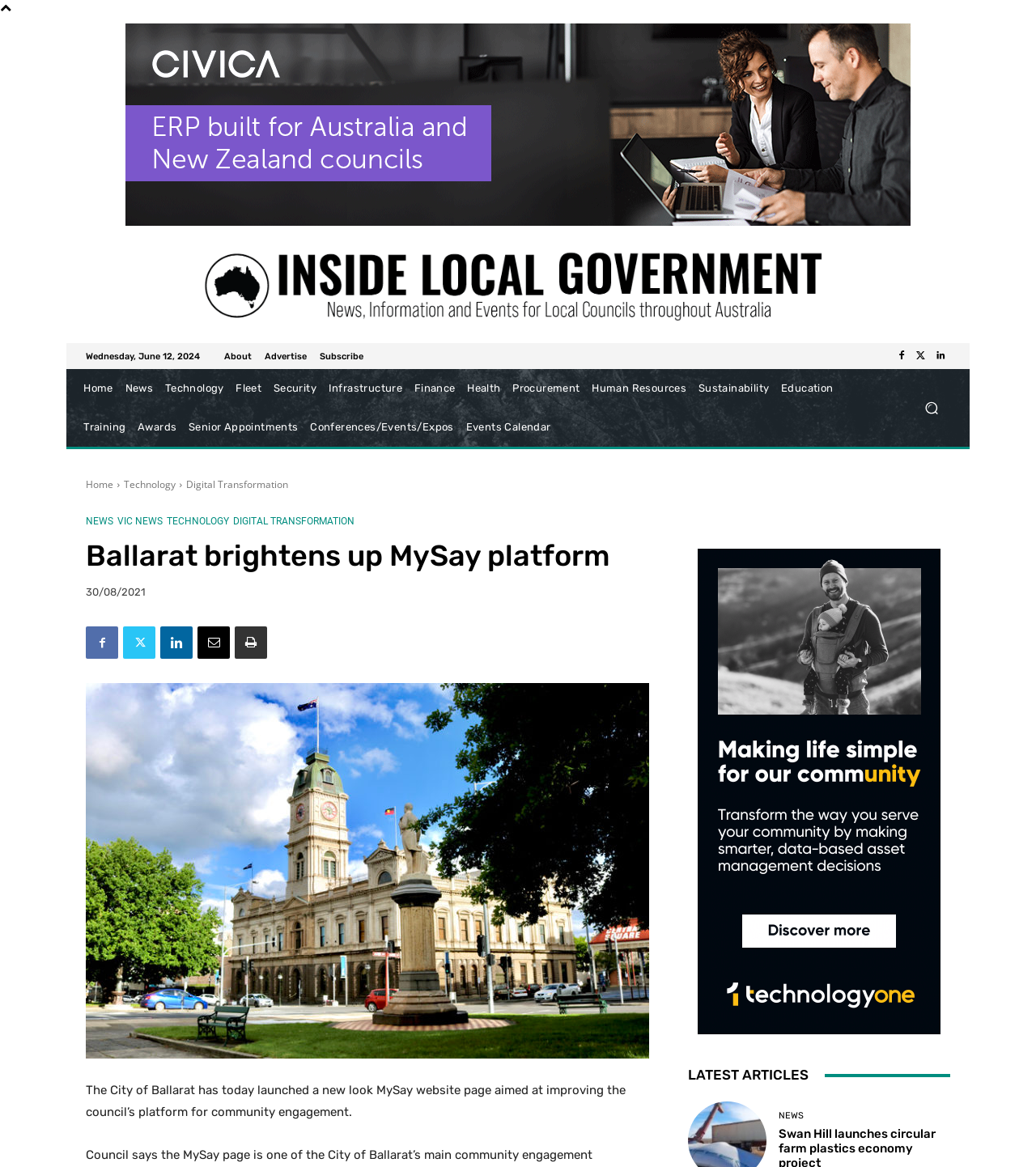What type of news is featured on this webpage?
Refer to the image and offer an in-depth and detailed answer to the question.

The webpage appears to be a news article about the City of Ballarat's new MySay platform, which suggests that the type of news featured on this webpage is local government news.